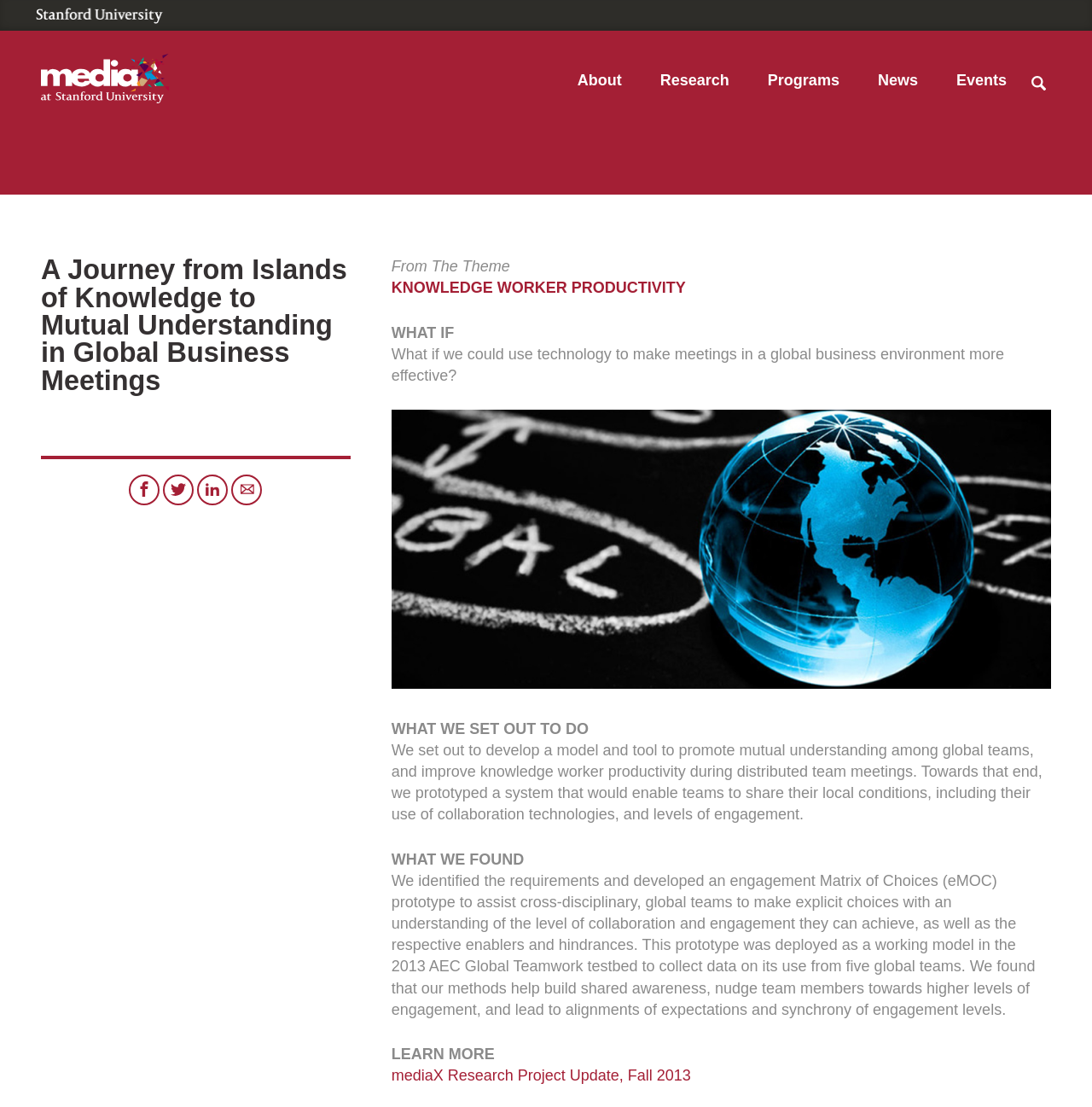Provide a thorough and detailed response to the question by examining the image: 
What is the name of the university mentioned?

I found the answer by looking at the link element with the text 'Stanford University' and its corresponding image element with the same text. This suggests that the university being referred to is Stanford University.